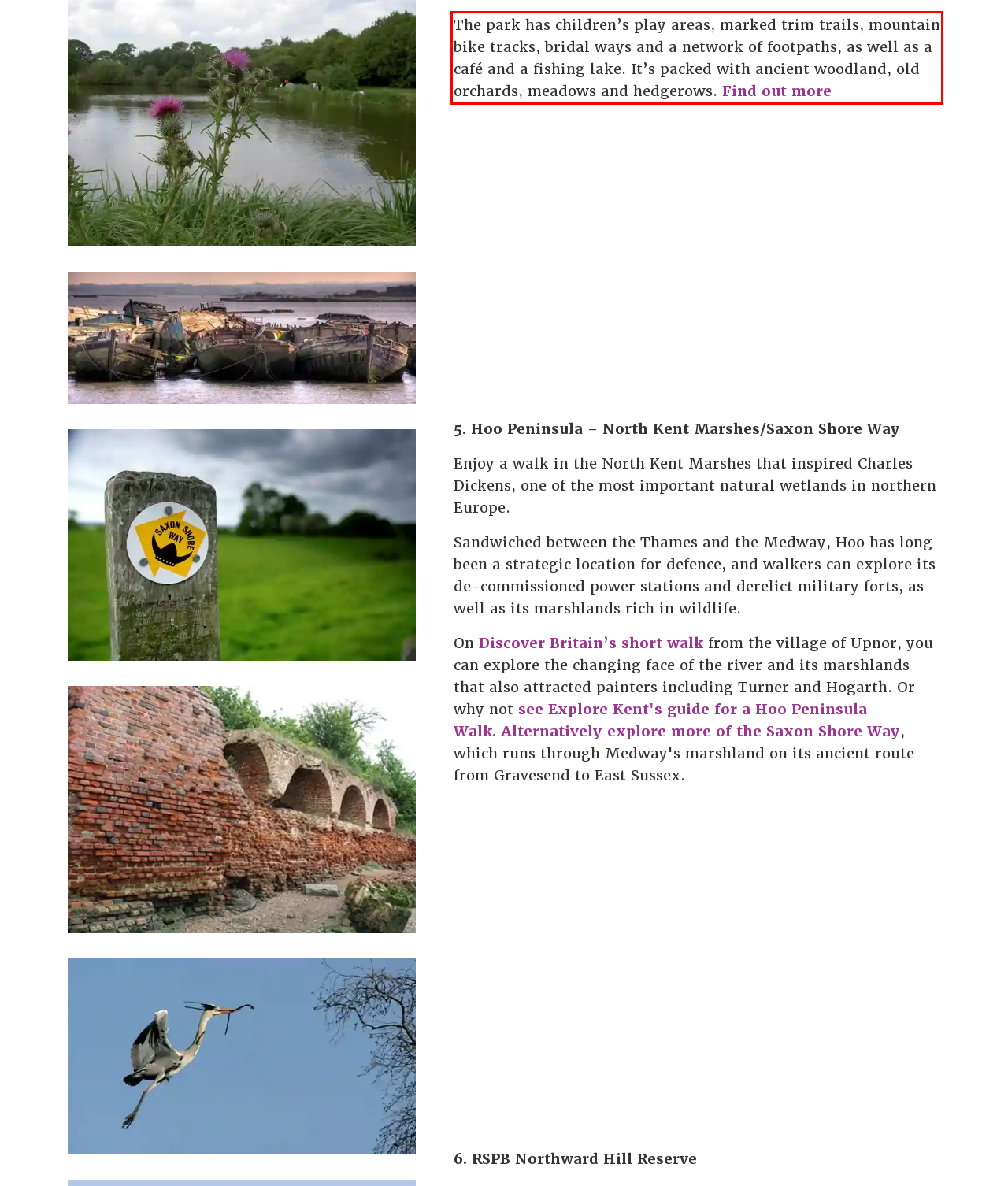You are presented with a screenshot containing a red rectangle. Extract the text found inside this red bounding box.

The park has children’s play areas, marked trim trails, mountain bike tracks, bridal ways and a network of footpaths, as well as a café and a fishing lake. It’s packed with ancient woodland, old orchards, meadows and hedgerows. Find out more